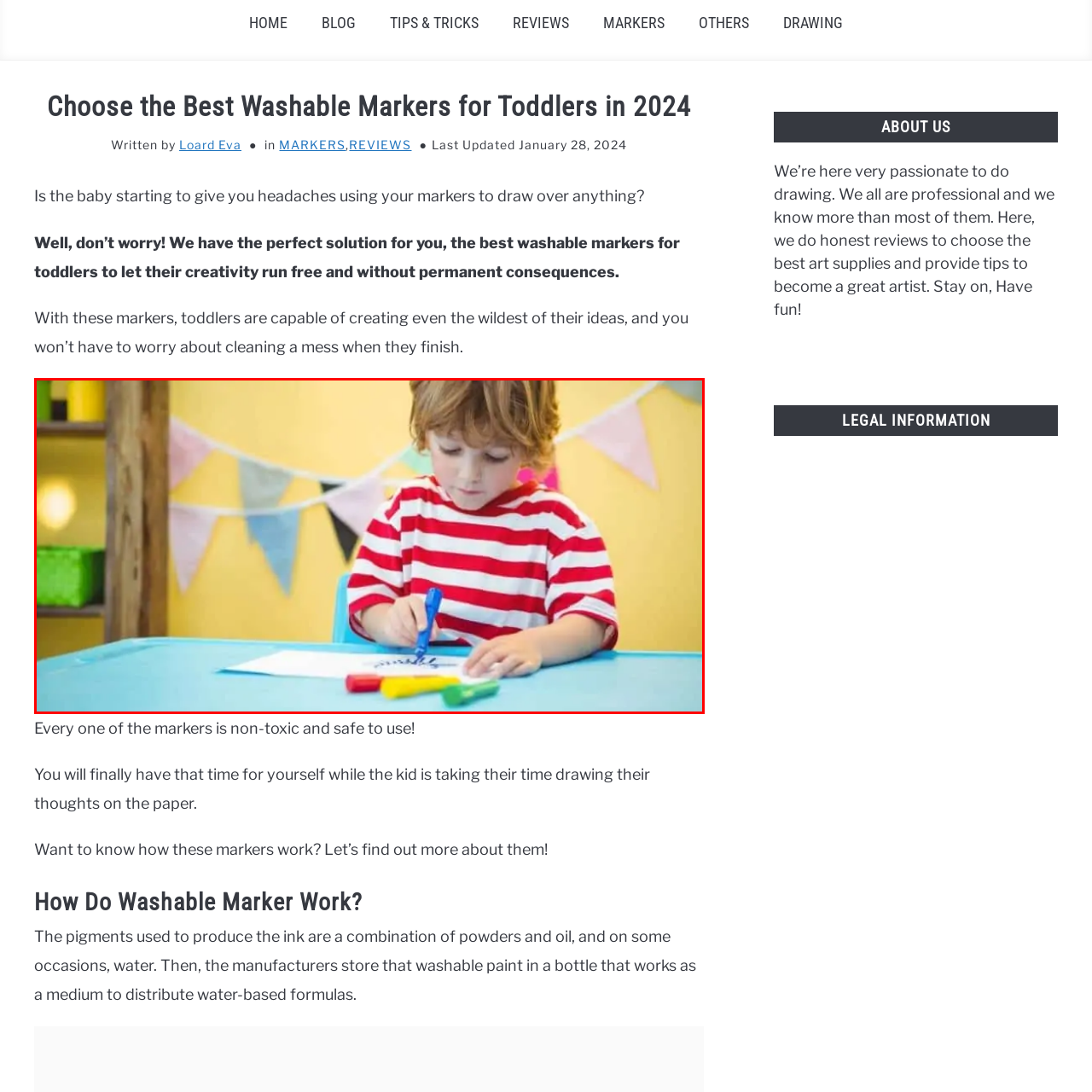What color is the wall behind the child?
Focus on the image bounded by the red box and reply with a one-word or phrase answer.

Sunny yellow